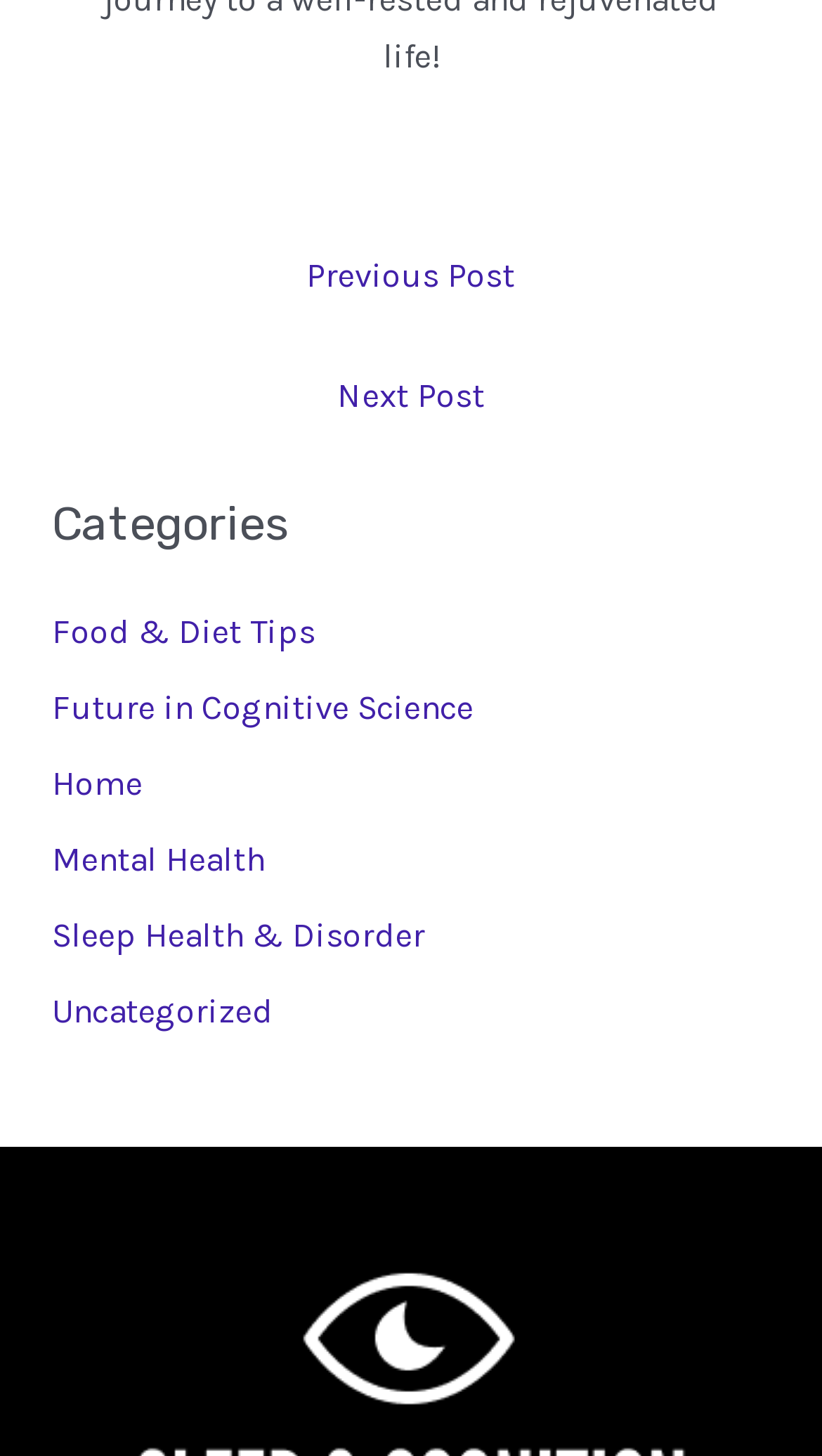Locate the bounding box coordinates of the area to click to fulfill this instruction: "go to next post". The bounding box should be presented as four float numbers between 0 and 1, in the order [left, top, right, bottom].

[0.046, 0.248, 0.954, 0.302]